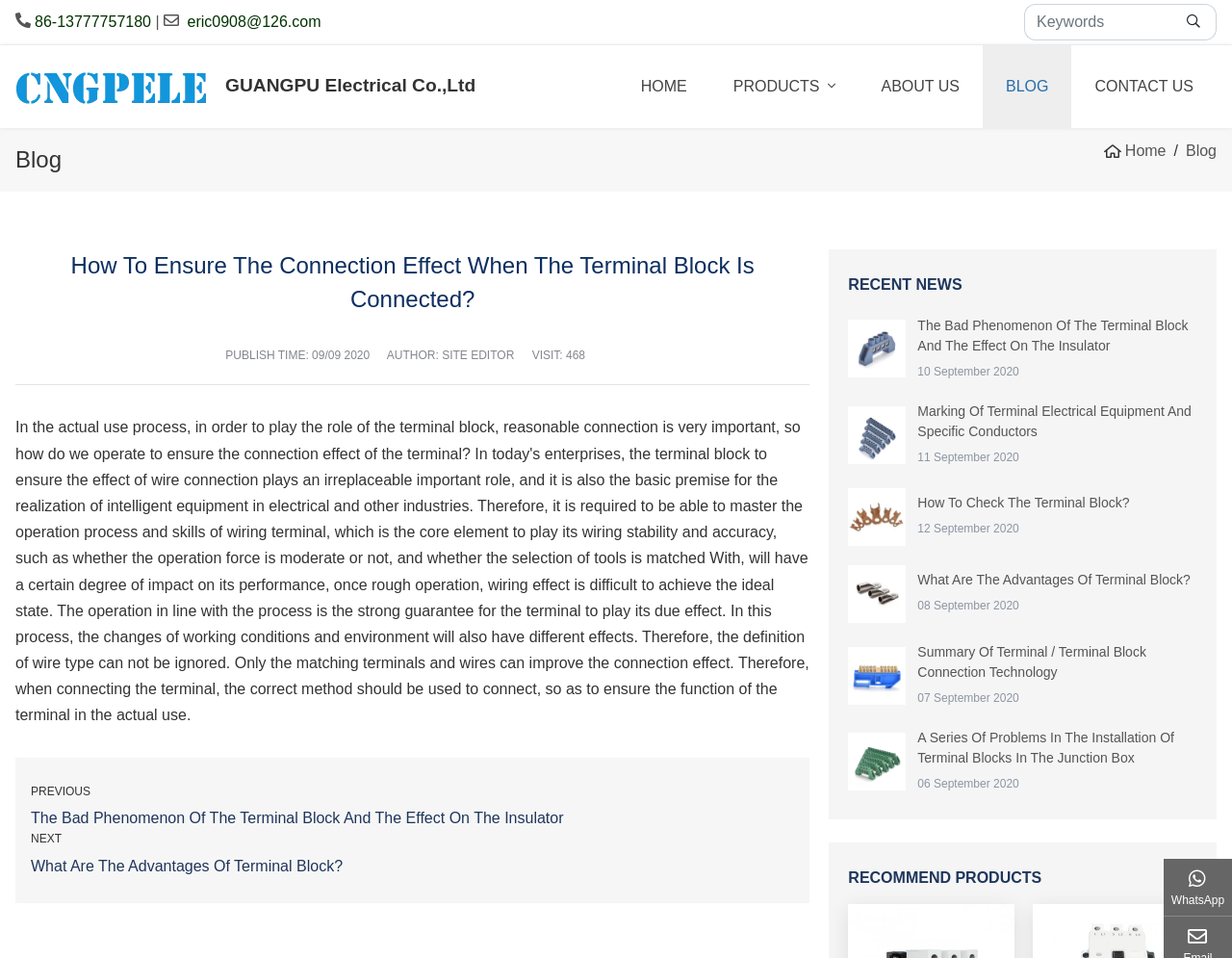How many navigation links are at the top of the webpage?
Using the image, provide a detailed and thorough answer to the question.

I counted the number of navigation links at the top of the webpage, and there are 6 links: 'HOME', 'PRODUCTS', 'ABOUT US', 'BLOG', 'CONTACT US', and a logo link to 'GUANGPU Electrical Co.,Ltd'.